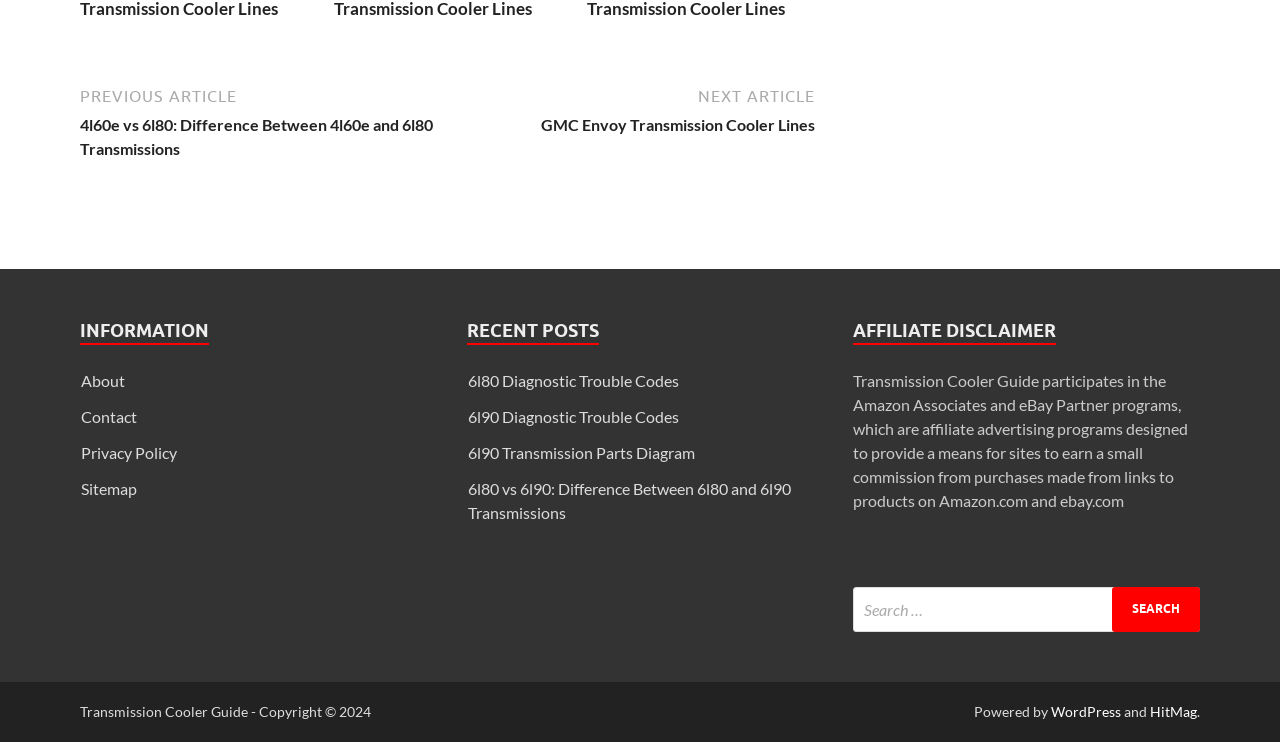What is the name of the website? Examine the screenshot and reply using just one word or a brief phrase.

Transmission Cooler Guide